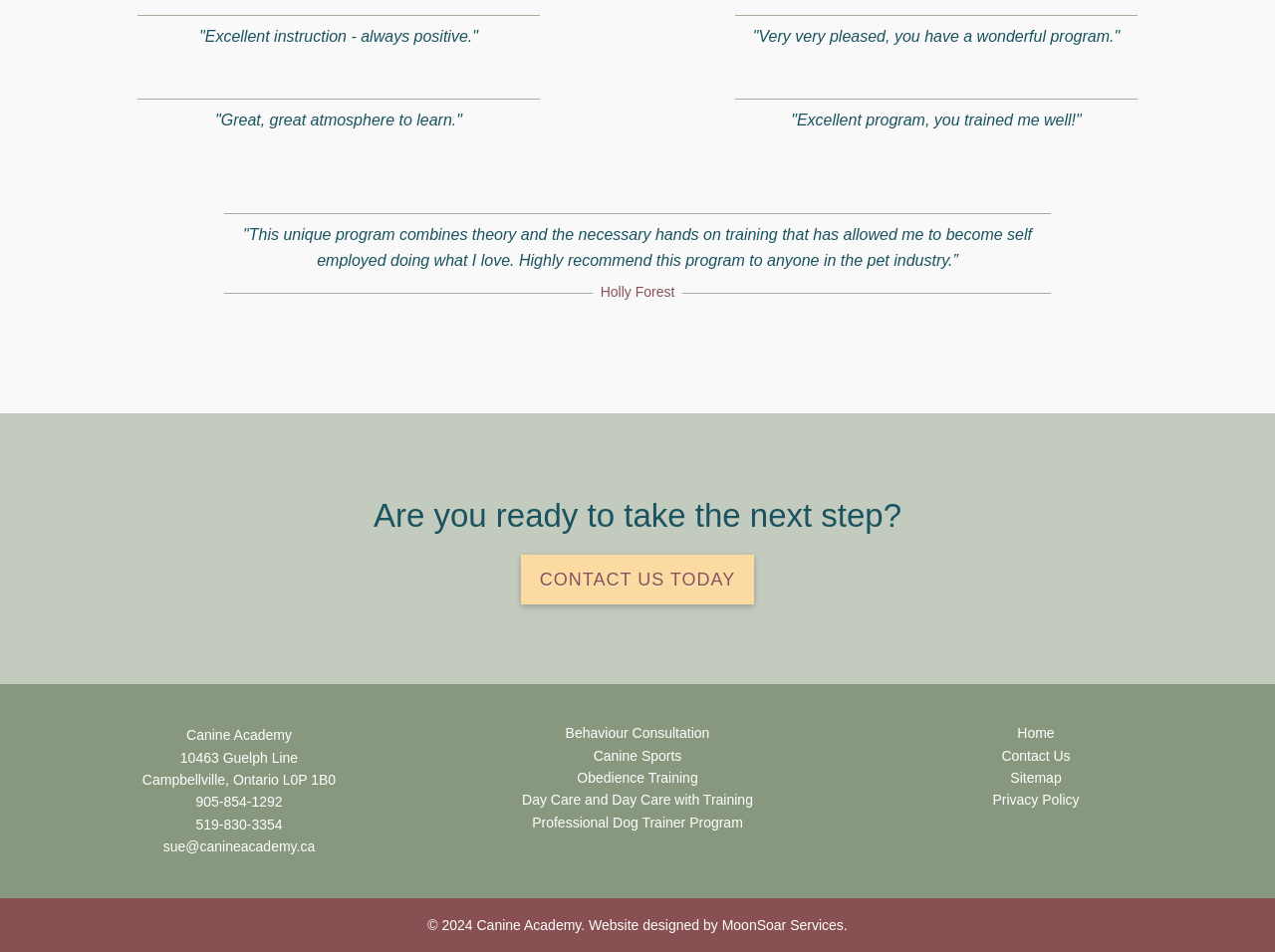Find the bounding box coordinates of the area that needs to be clicked in order to achieve the following instruction: "Go to Home page". The coordinates should be specified as four float numbers between 0 and 1, i.e., [left, top, right, bottom].

[0.668, 0.761, 0.957, 0.78]